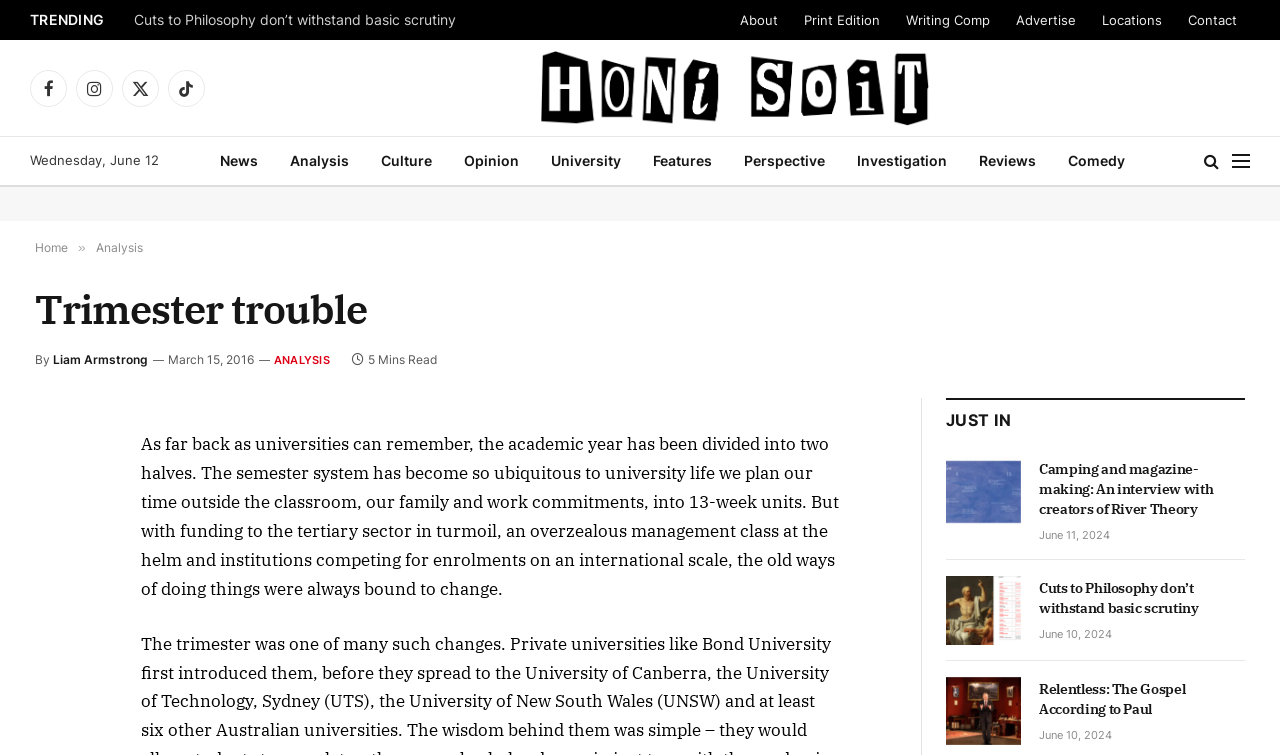Could you please study the image and provide a detailed answer to the question:
What is the category of the article 'Trimester trouble'?

I determined the answer by looking at the link 'ANALYSIS' which is associated with the article 'Trimester trouble'.